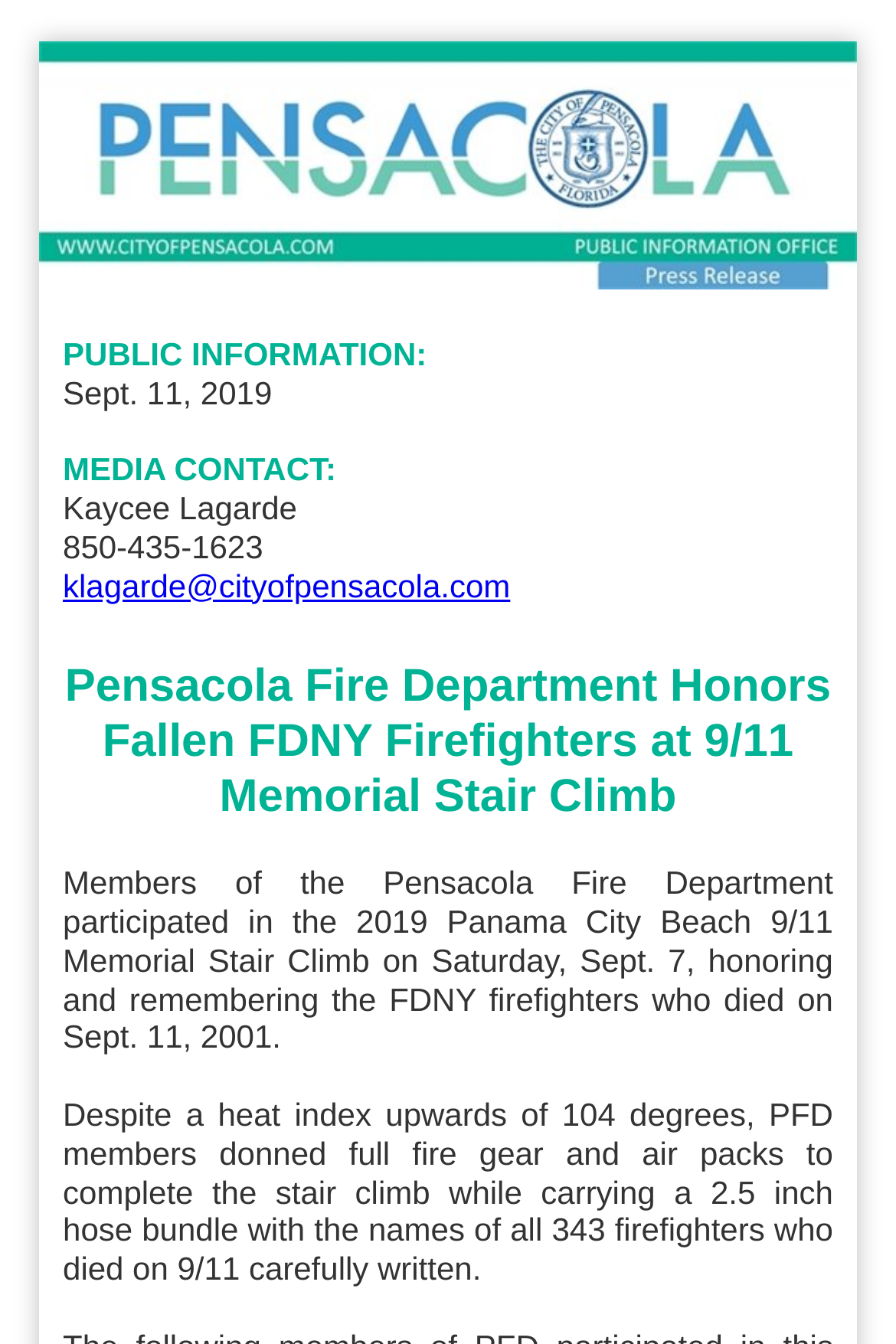What is the weight of the hose bundle carried by PFD members?
Could you give a comprehensive explanation in response to this question?

The weight of the hose bundle is not explicitly mentioned, but its size is described as 2.5 inches, which is mentioned as being carried by PFD members during the stair climb.